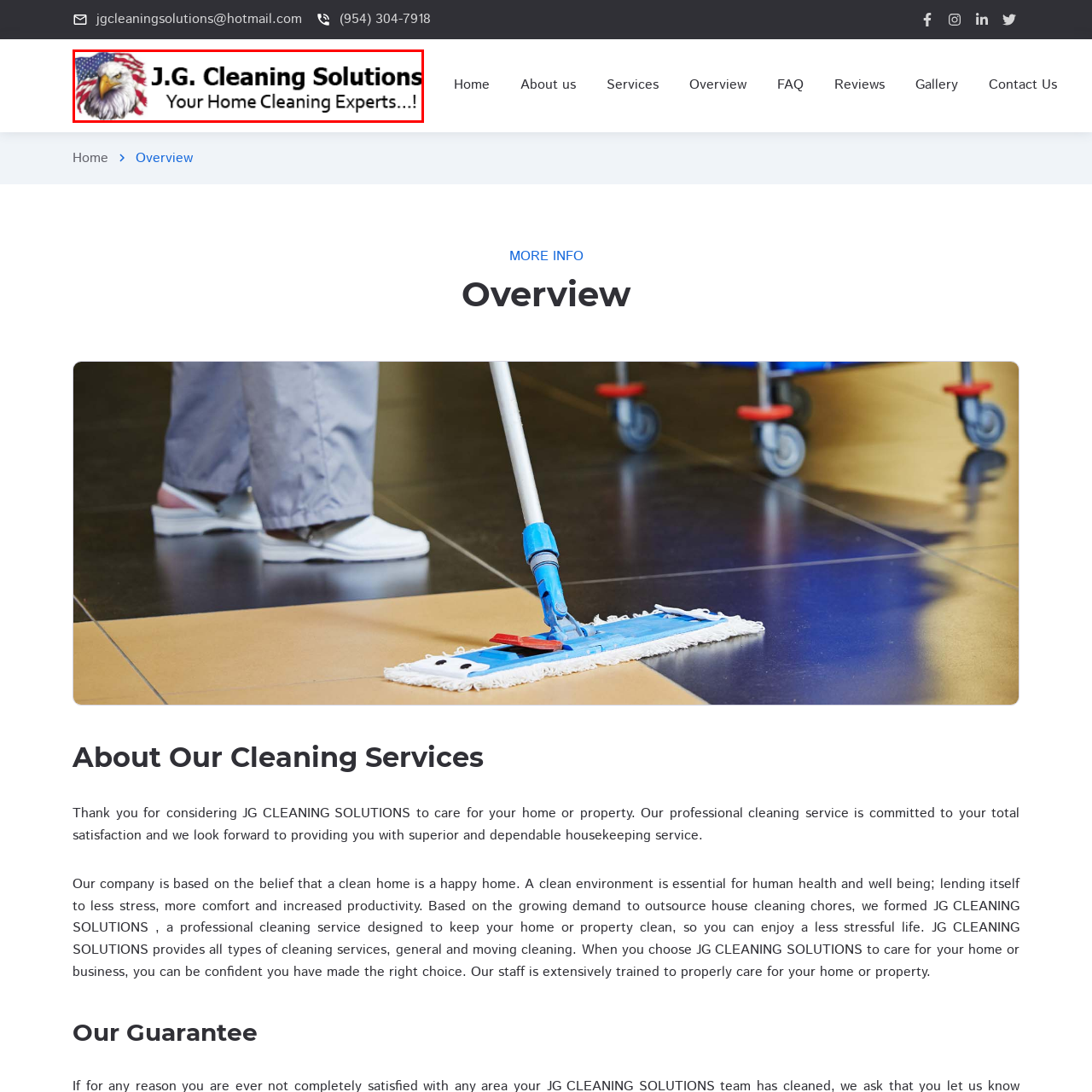What is the tone conveyed by the overall design?  
Look closely at the image marked by the red border and give a detailed response rooted in the visual details found within the image.

The caption describes the overall design as conveying professionalism and trust, which is ideal for attracting clients seeking reliable cleaning solutions, implying a sense of credibility and expertise in the cleaning services industry.